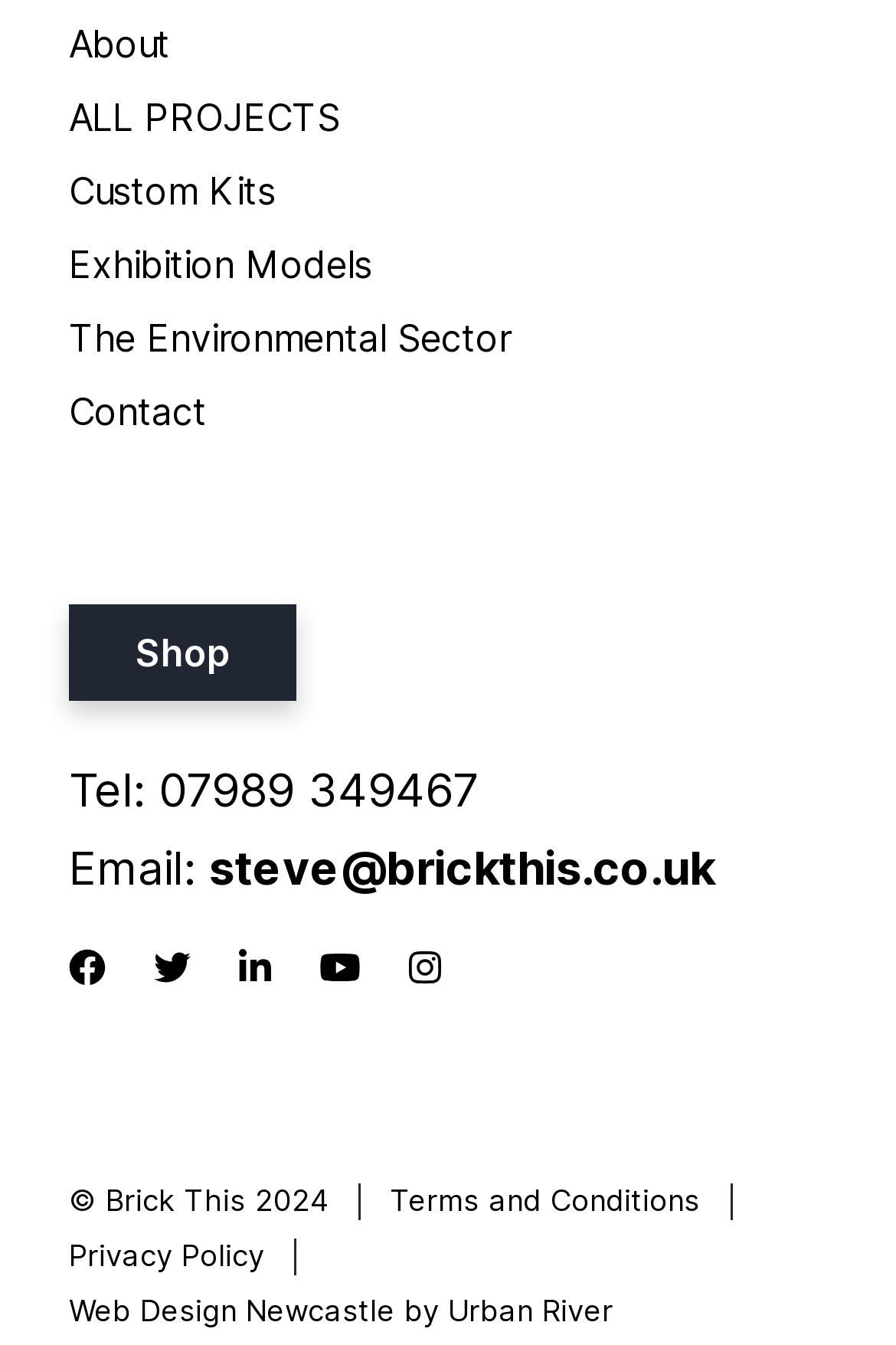Show me the bounding box coordinates of the clickable region to achieve the task as per the instruction: "contact us".

[0.077, 0.289, 0.231, 0.324]